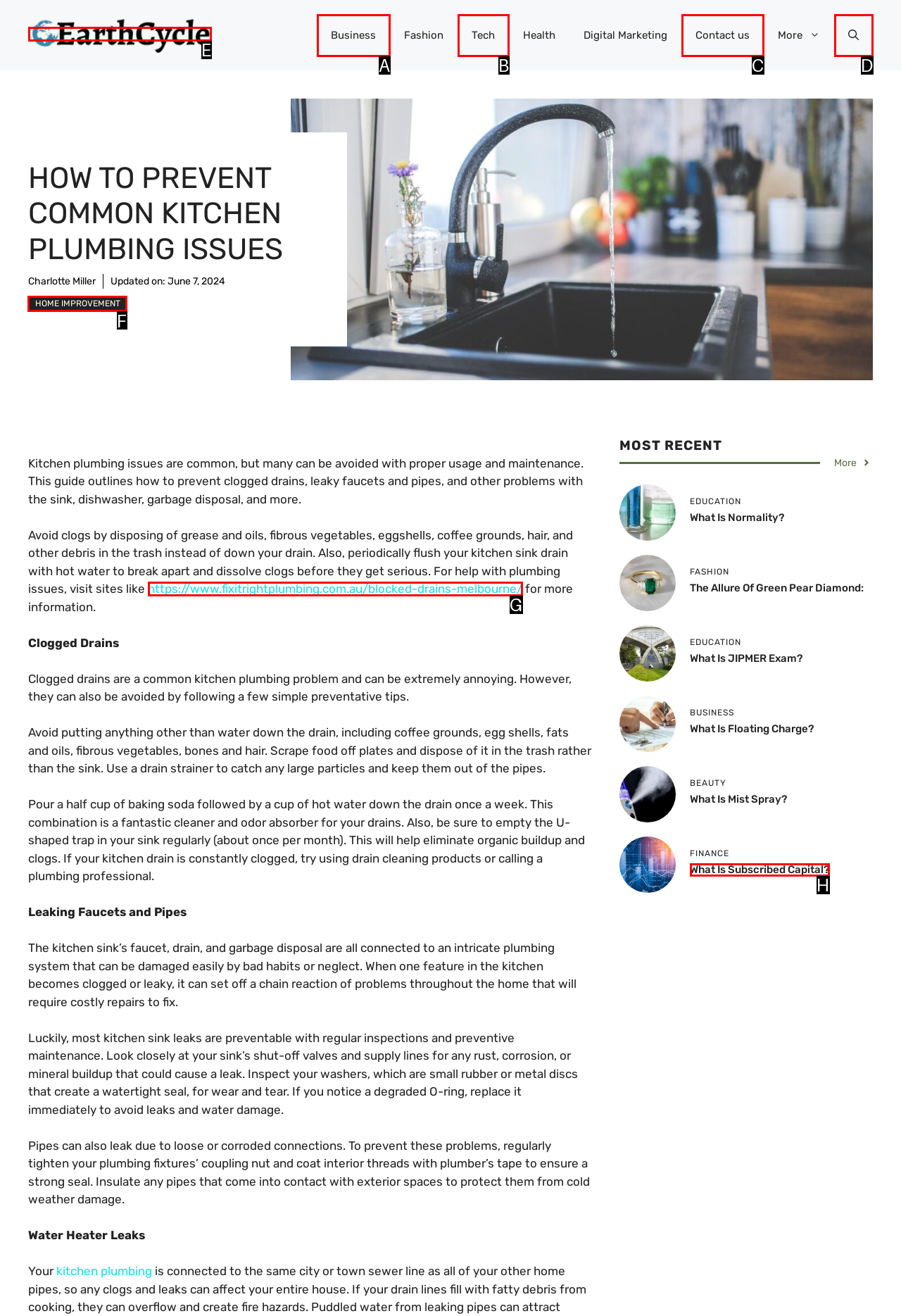Identify which lettered option completes the task: Visit the 'HOME IMPROVEMENT' page. Provide the letter of the correct choice.

F